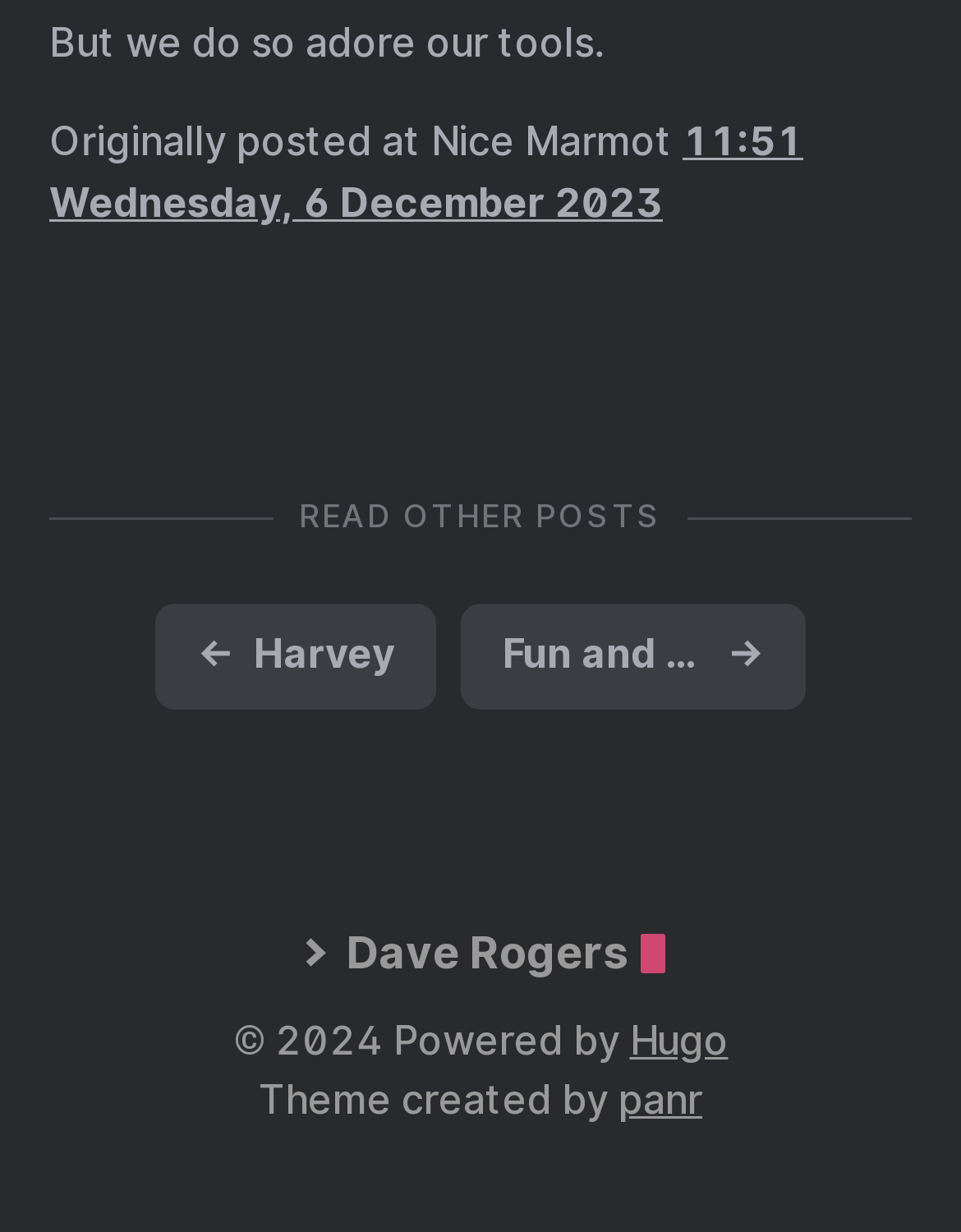What is the name of the theme creator?
Please provide a single word or phrase as your answer based on the screenshot.

panr